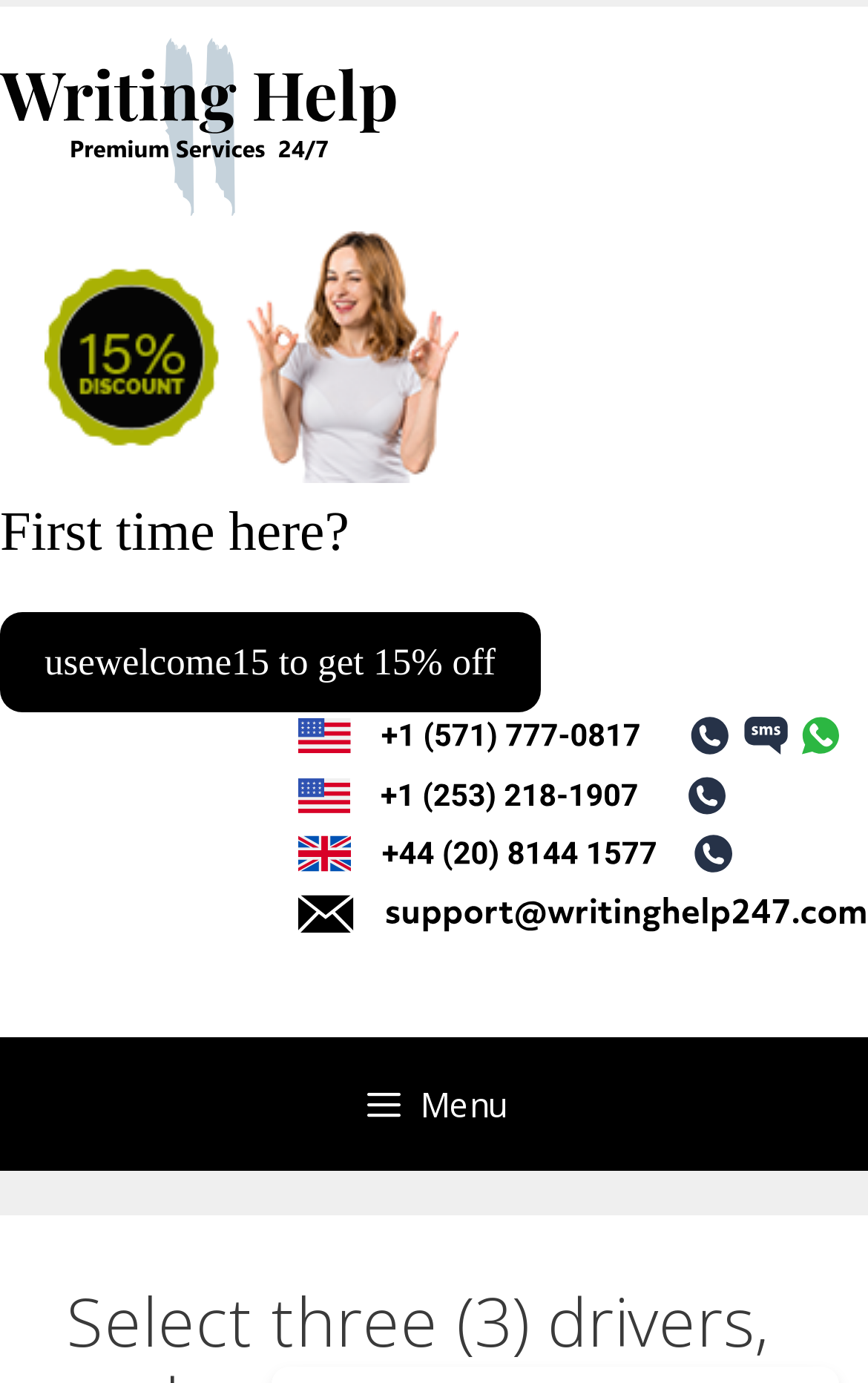What is the text on the first link?
Please provide a single word or phrase based on the screenshot.

Select three (3) drivers